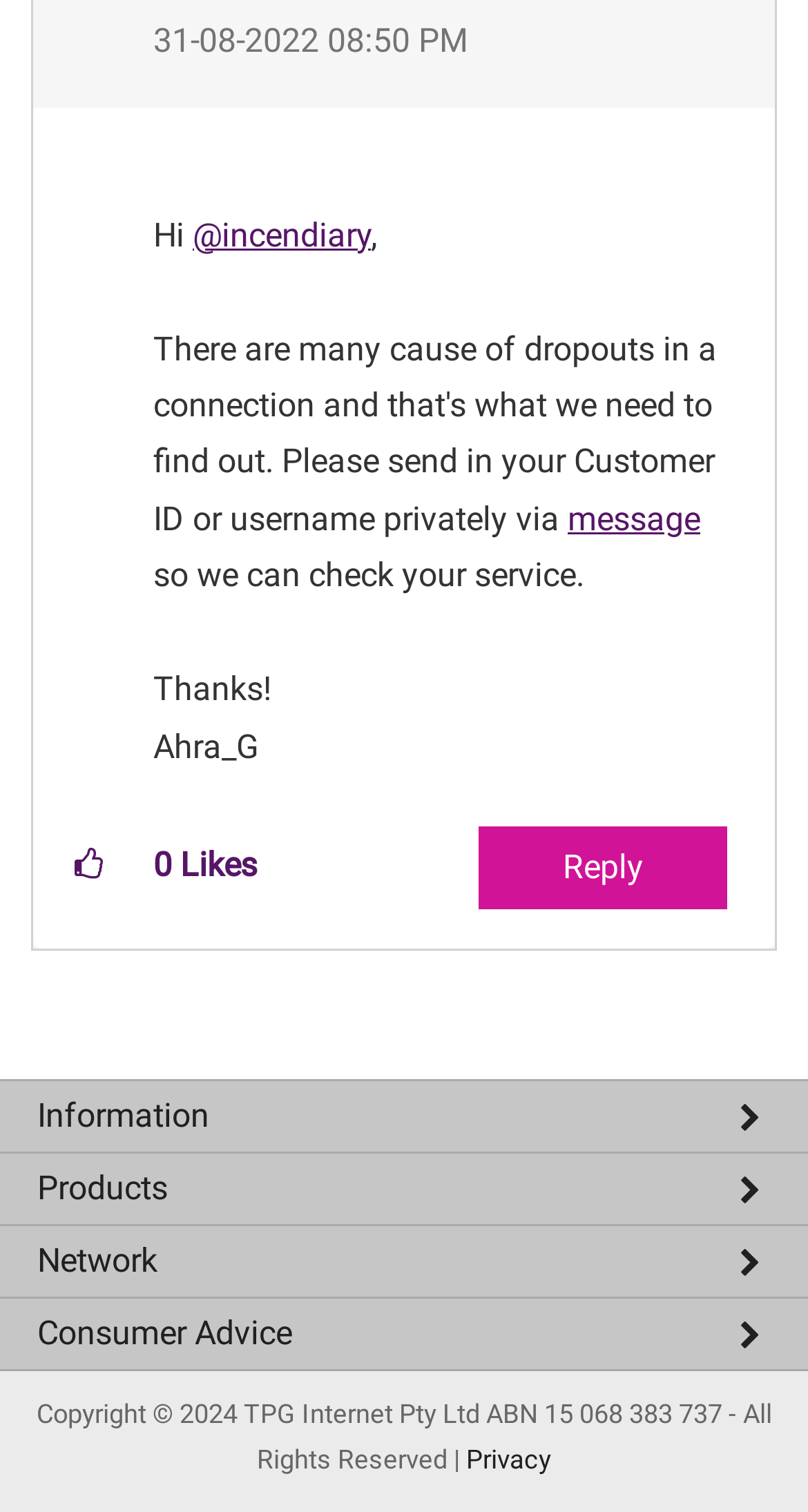How many likes does the post have? Look at the image and give a one-word or short phrase answer.

0